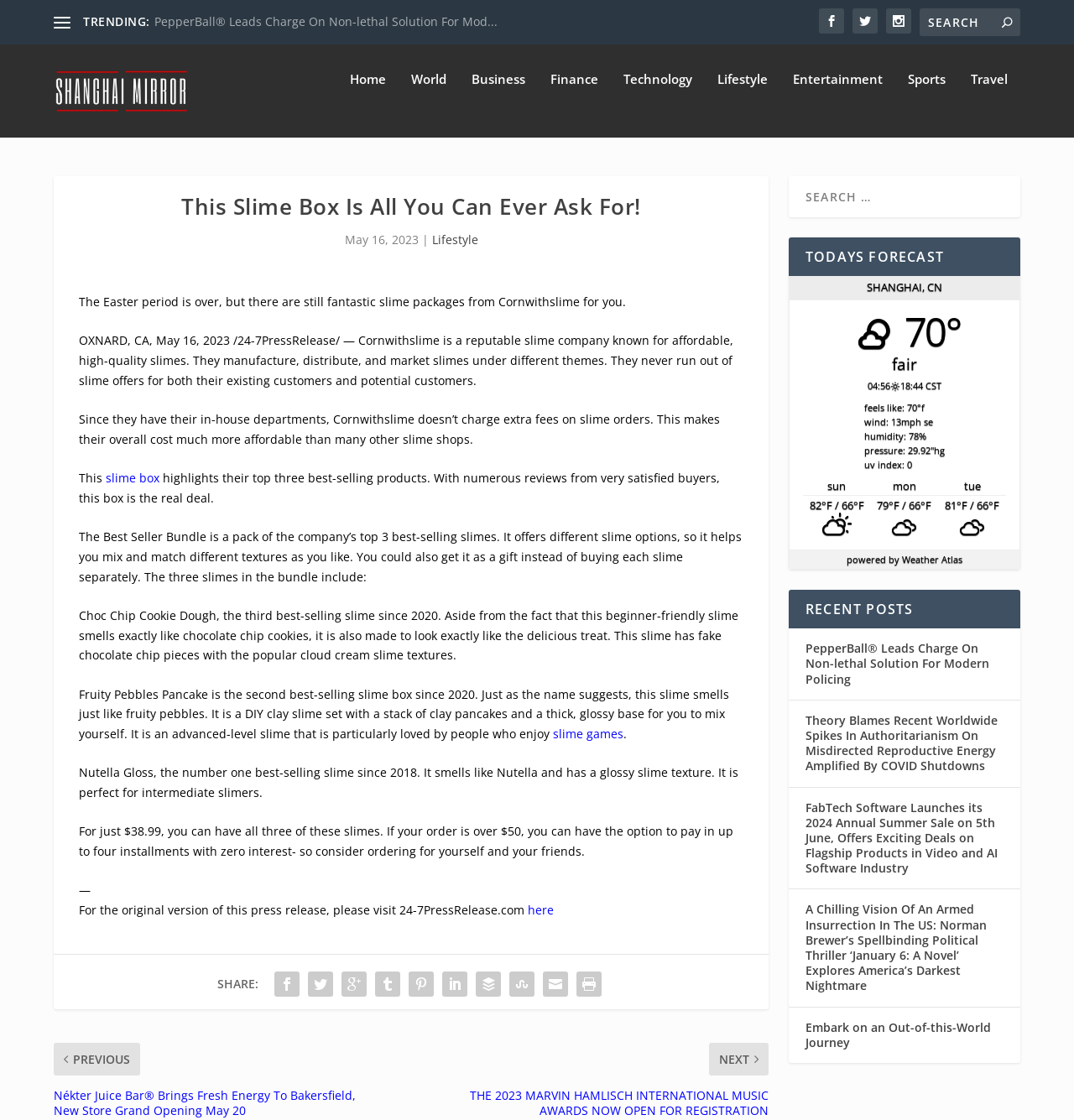Provide a short, one-word or phrase answer to the question below:
What is the price of the Best Seller Bundle?

$38.99